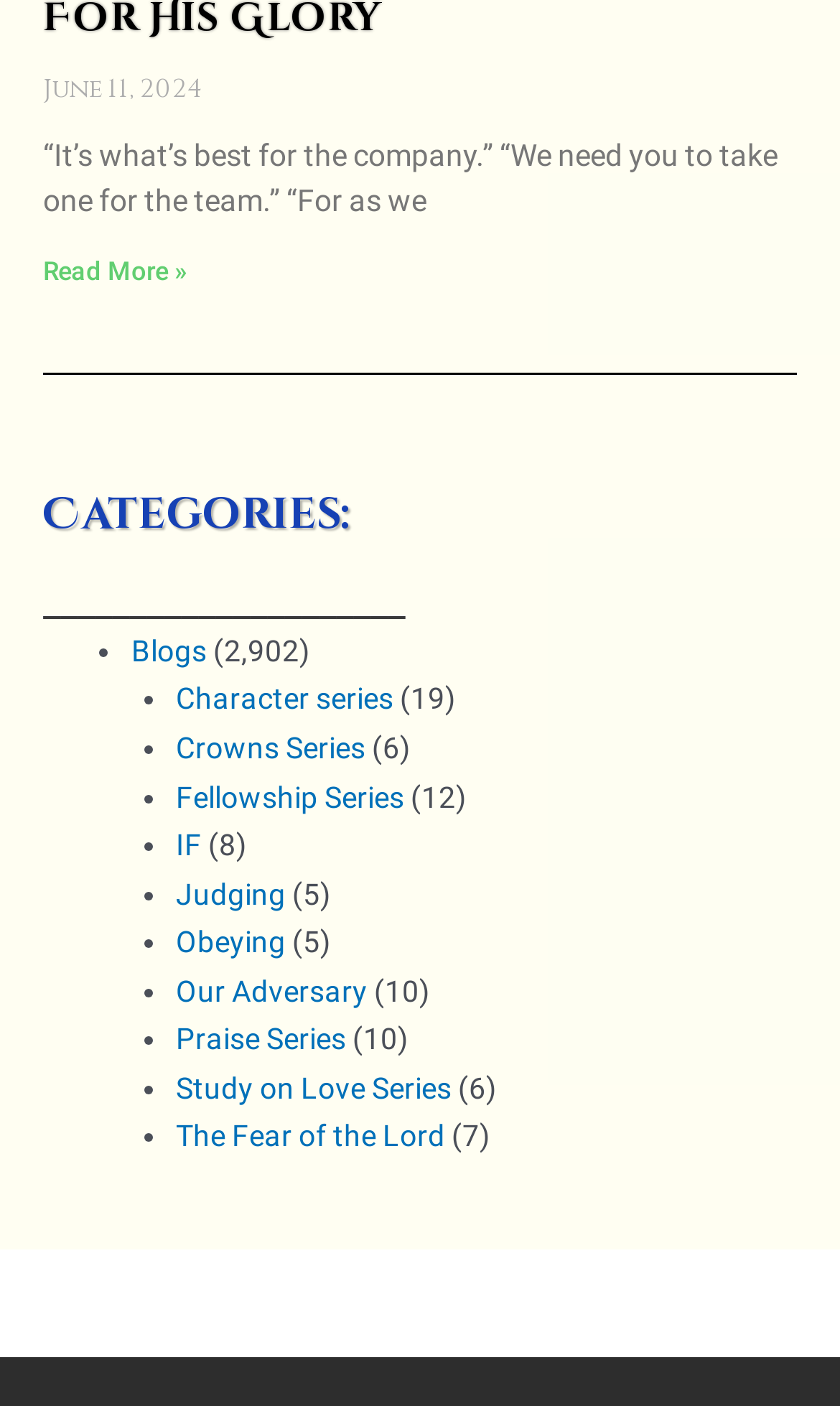Respond to the question below with a single word or phrase:
What is the category with the most articles?

Blogs